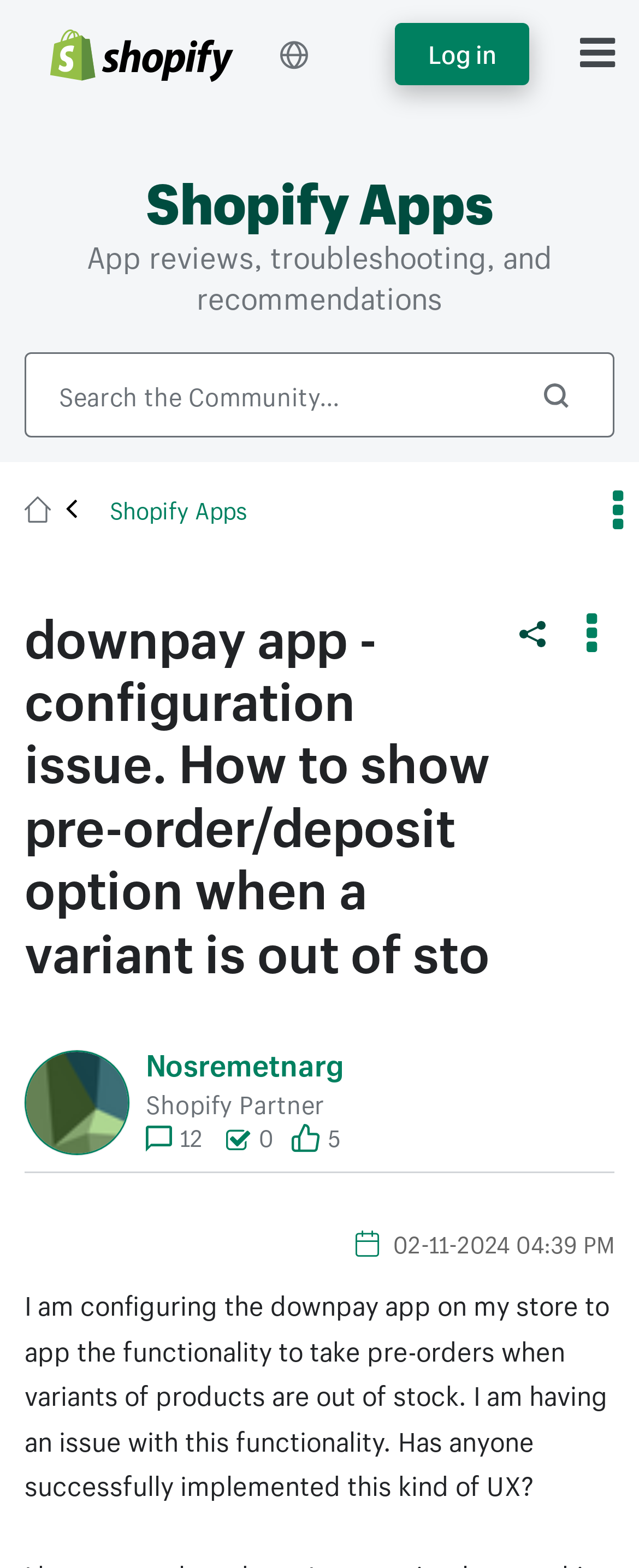Describe the webpage in detail, including text, images, and layout.

This webpage appears to be a discussion forum or community page on the Shopify platform. At the top left, there is a Shopify logo, and next to it, a language selection button with the option "English". On the top right, there are links to log in and a search bar with a search button. Below the search bar, there is a navigation breadcrumb trail.

The main content of the page is a discussion thread, with a heading that reads "downpay app - configuration issue. How to show pre-order/deposit option when a variant is out of stock". Below the heading, there is a profile picture of the author, "Nosremetnarg", along with their profile link and a label indicating they are a Shopify Partner. The author has posted 12 times, provided 0 solutions, and received 0 kudos.

The main post is a question from the author, who is configuring the downpay app to take pre-orders when product variants are out of stock and is seeking help with an issue they are experiencing. The post is dated February 11, 2024, at 4:39 PM. There is a button to show post options and a small image icon next to it.